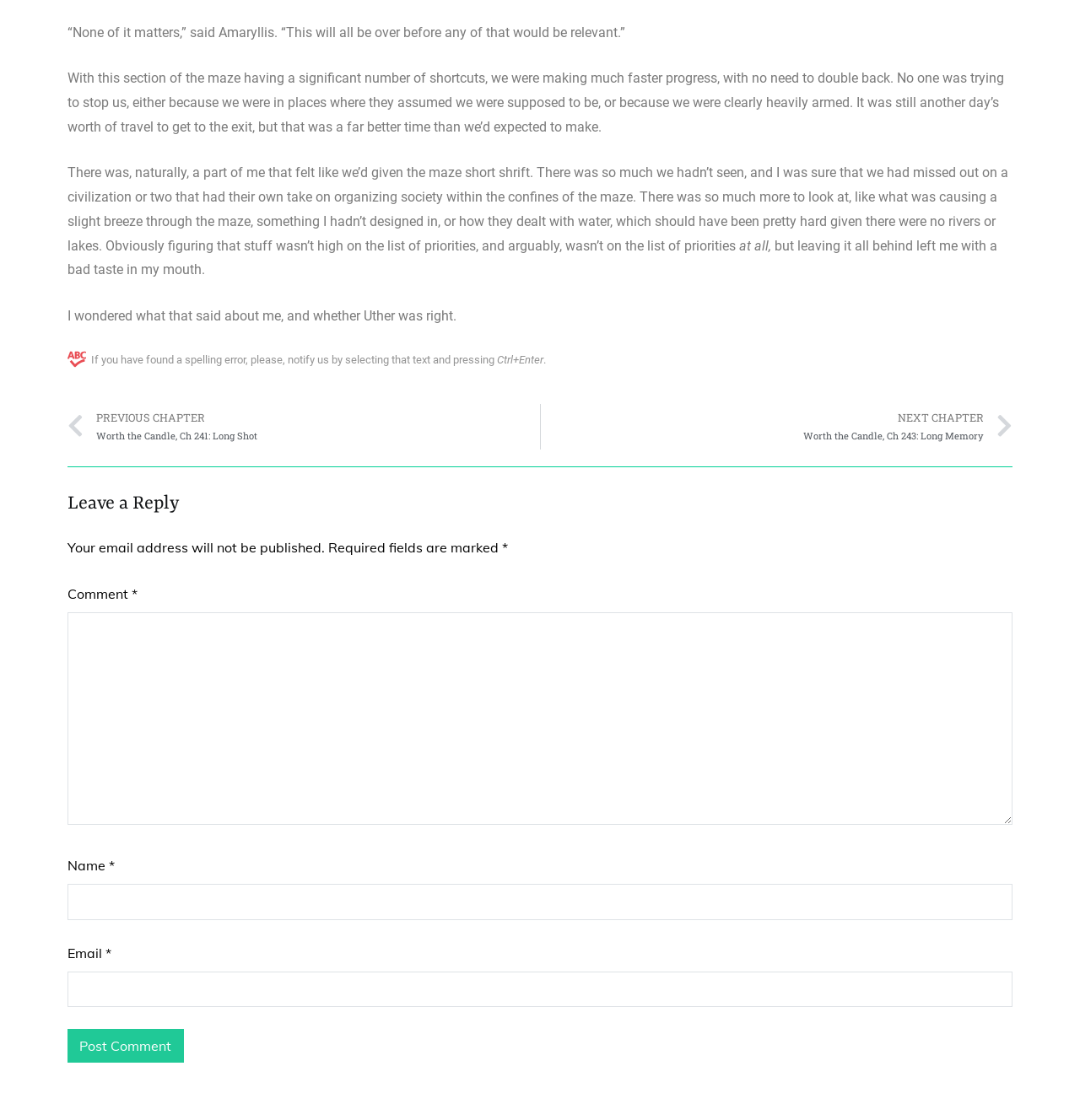Please provide a comprehensive response to the question based on the details in the image: What is the story about?

Based on the text content of the webpage, it appears to be a story about a character navigating a maze. The text describes the character's progress through the maze, their thoughts and feelings about the experience, and their interactions with others.